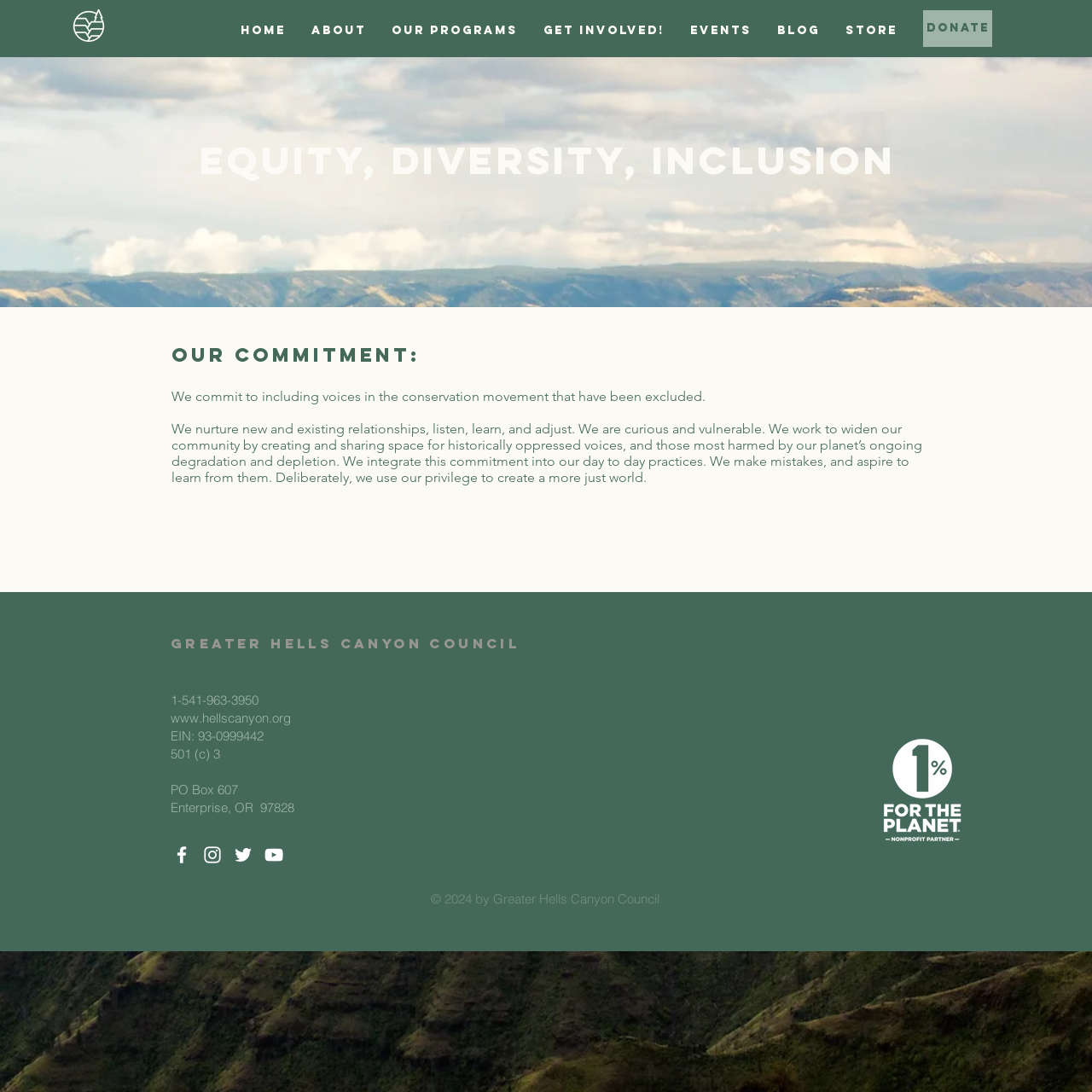Determine the coordinates of the bounding box for the clickable area needed to execute this instruction: "Visit the 'Blog' page".

[0.7, 0.009, 0.762, 0.046]